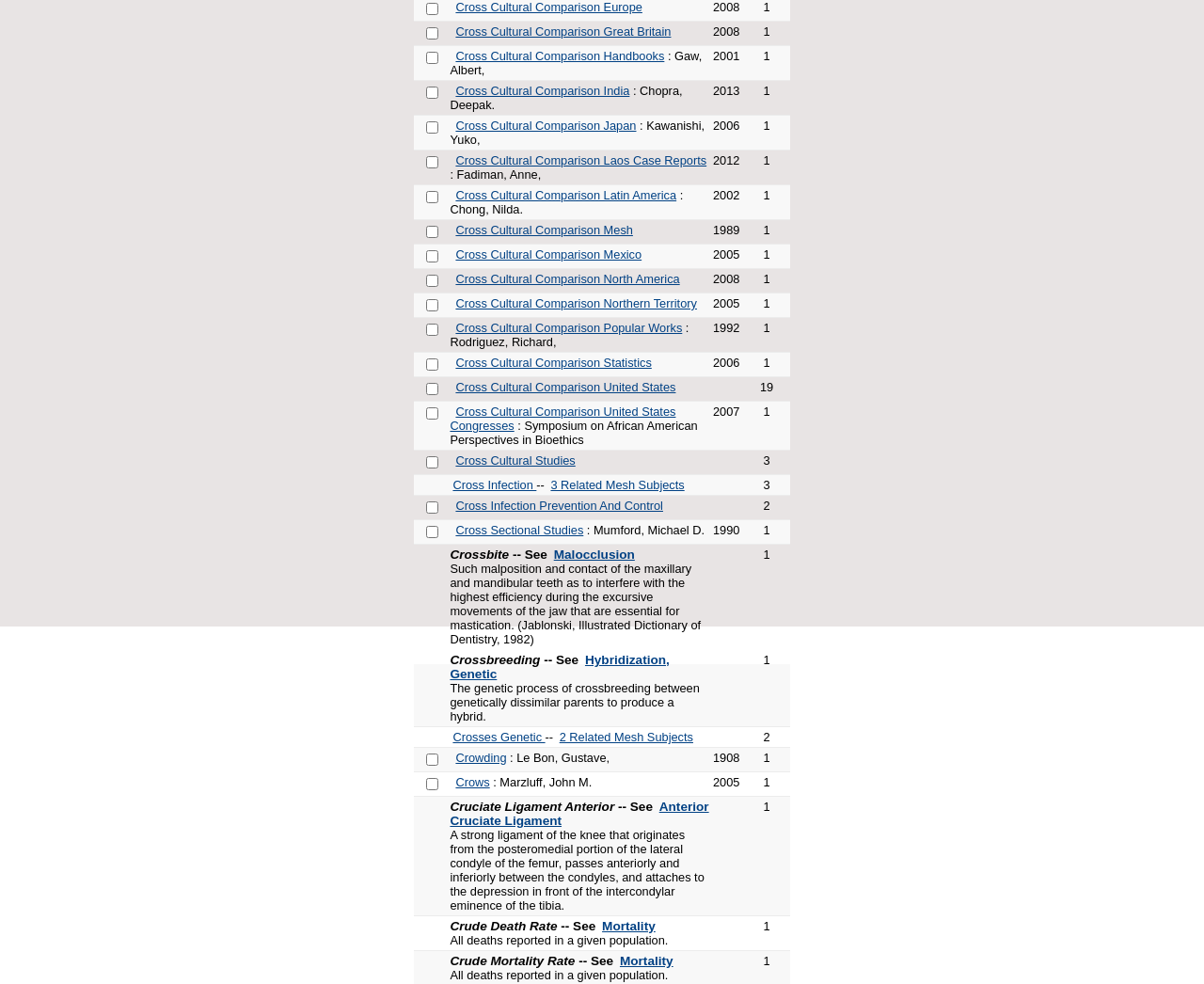Provide the bounding box coordinates of the HTML element described as: "Cross Cultural Comparison Latin America". The bounding box coordinates should be four float numbers between 0 and 1, i.e., [left, top, right, bottom].

[0.378, 0.191, 0.562, 0.206]